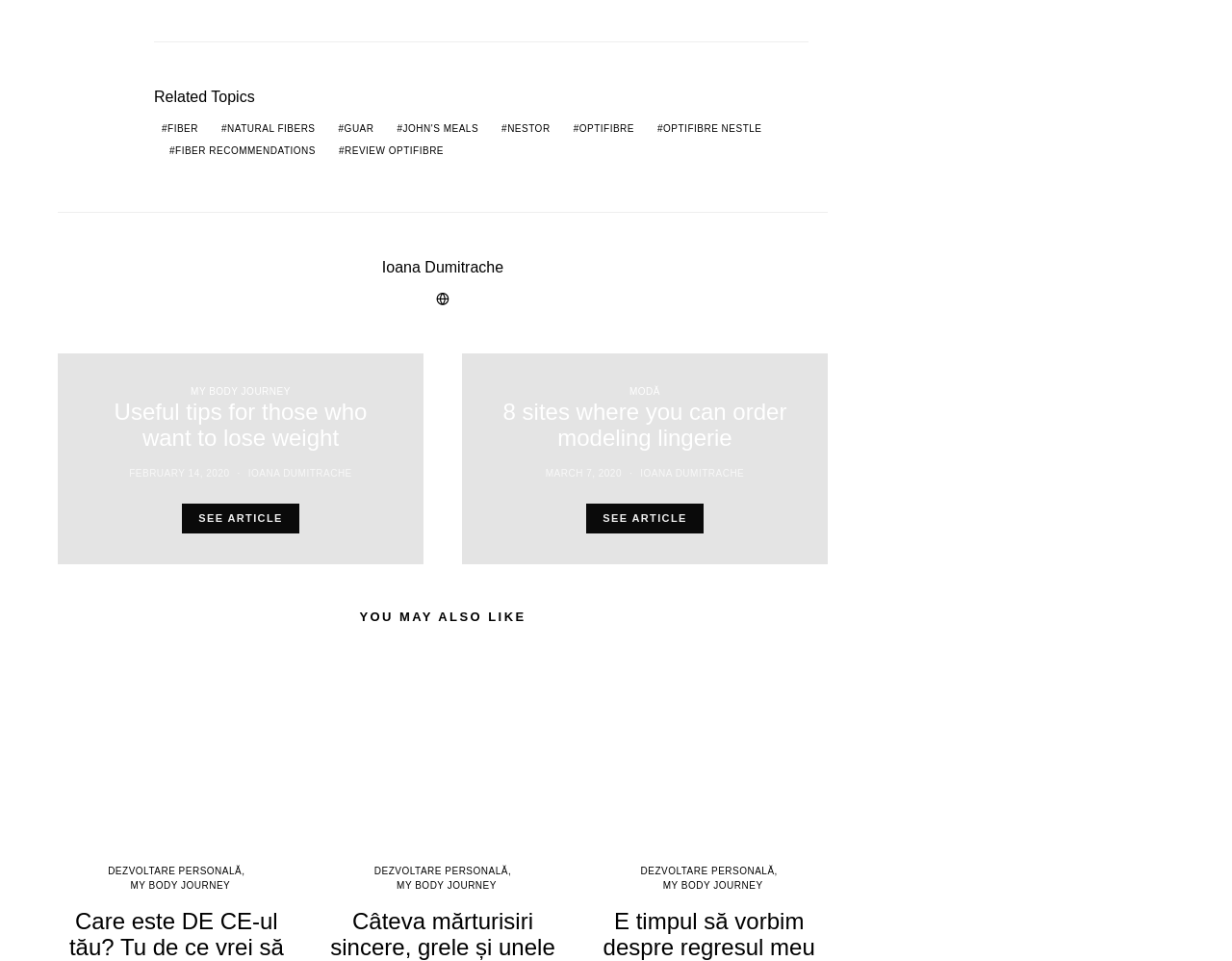Please mark the clickable region by giving the bounding box coordinates needed to complete this instruction: "Check out the 'E timpul să vorbim despre regresul meu' article".

[0.49, 0.945, 0.662, 0.999]